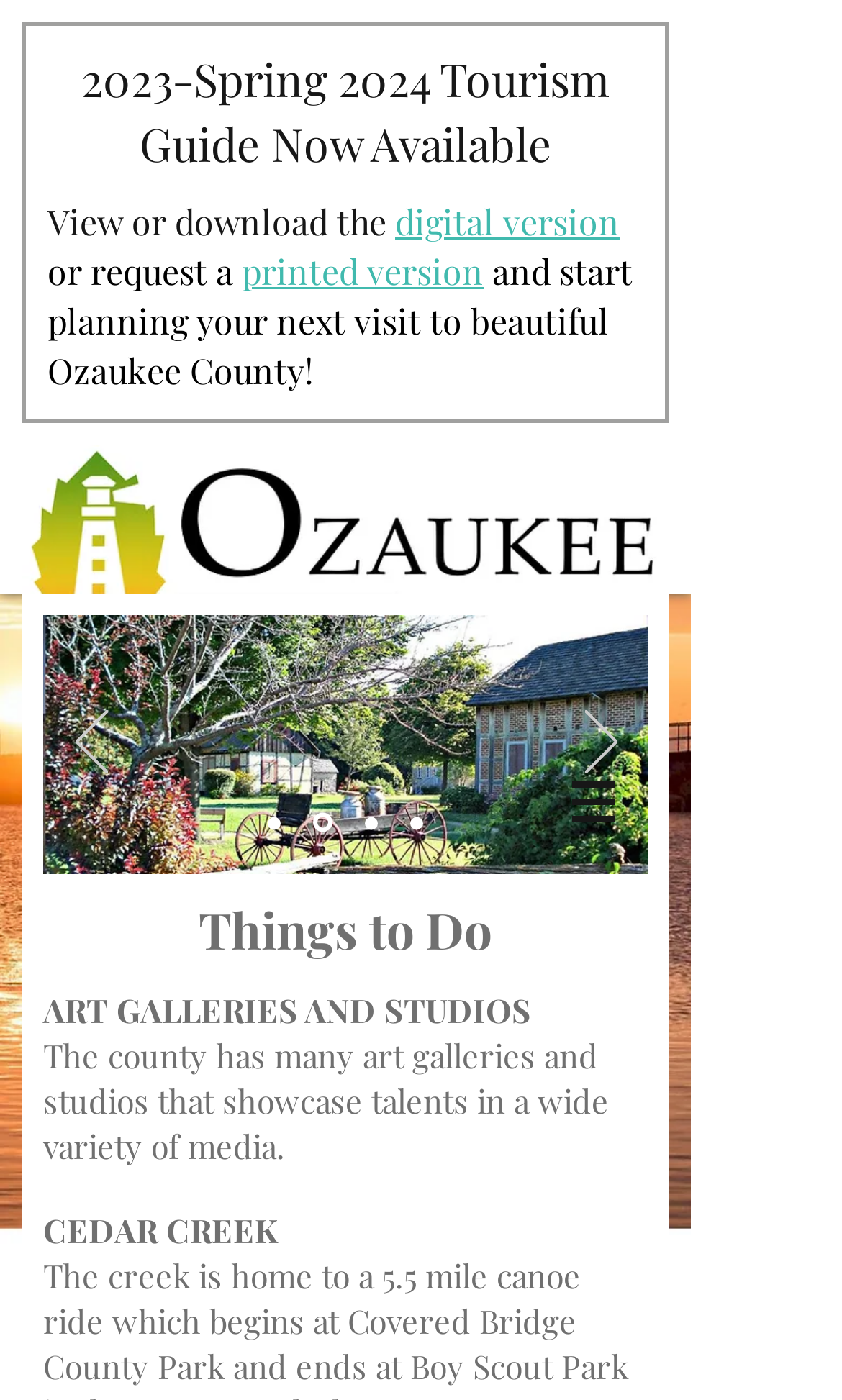Provide the bounding box coordinates of the area you need to click to execute the following instruction: "View the digital version of the tourism guide".

[0.469, 0.146, 0.736, 0.177]